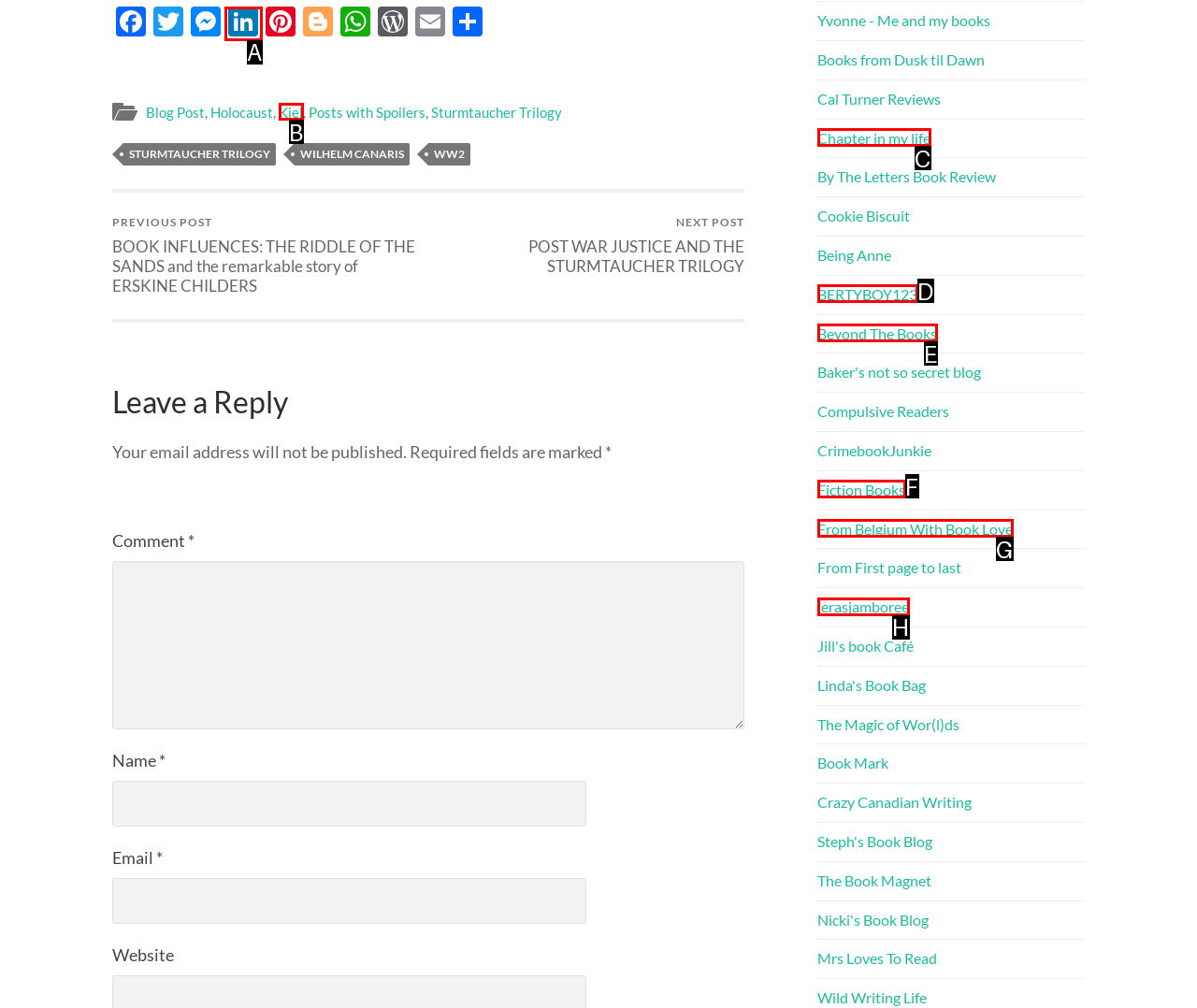Tell me which one HTML element best matches the description: Chapter in my life
Answer with the option's letter from the given choices directly.

C